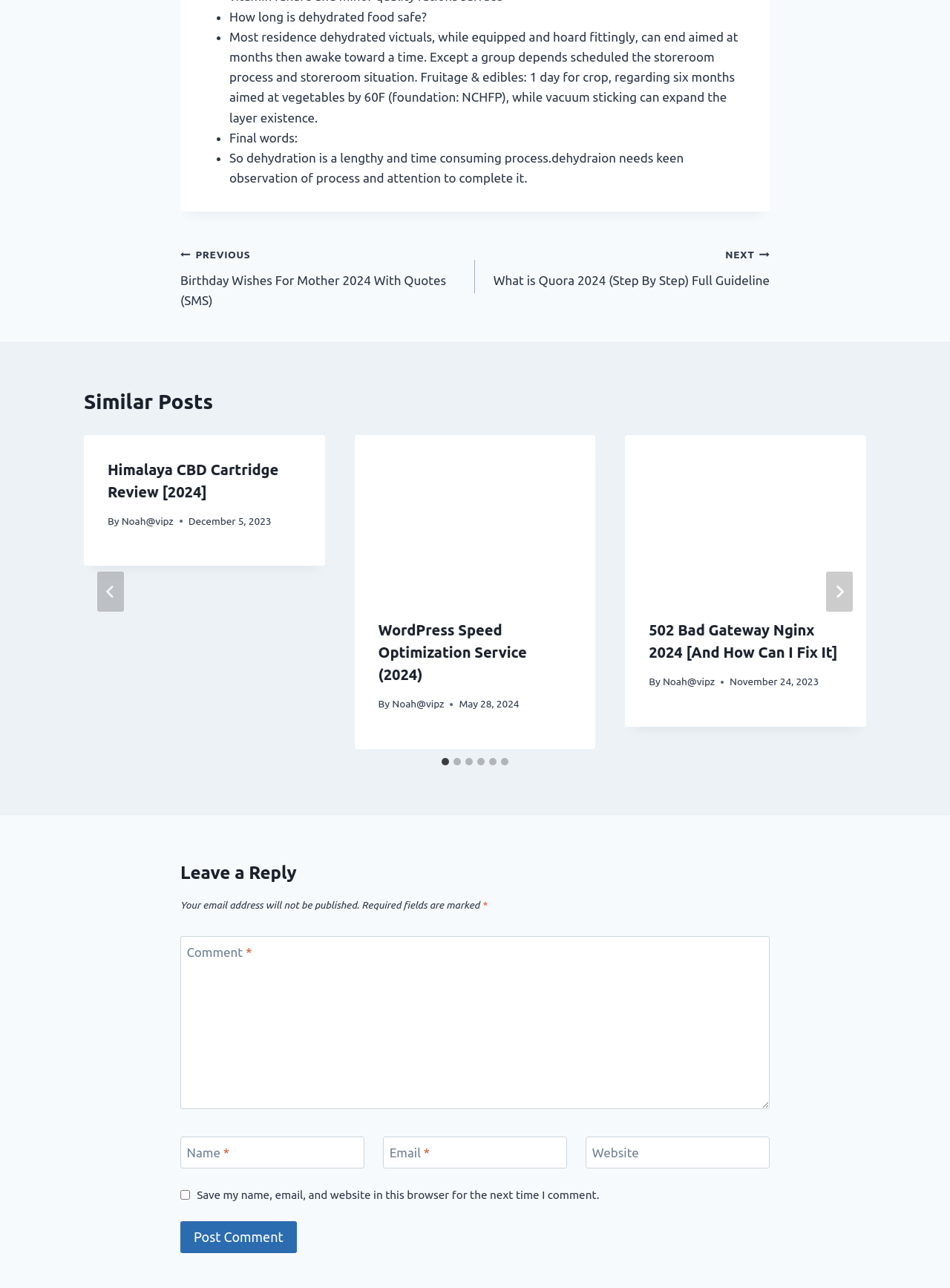What is the purpose of the 'Save my name, email, and website in this browser for the next time I comment' checkbox?
Craft a detailed and extensive response to the question.

The checkbox is used to save the user's name, email, and website in the browser for the next time they comment, so they don't have to re-enter the information.